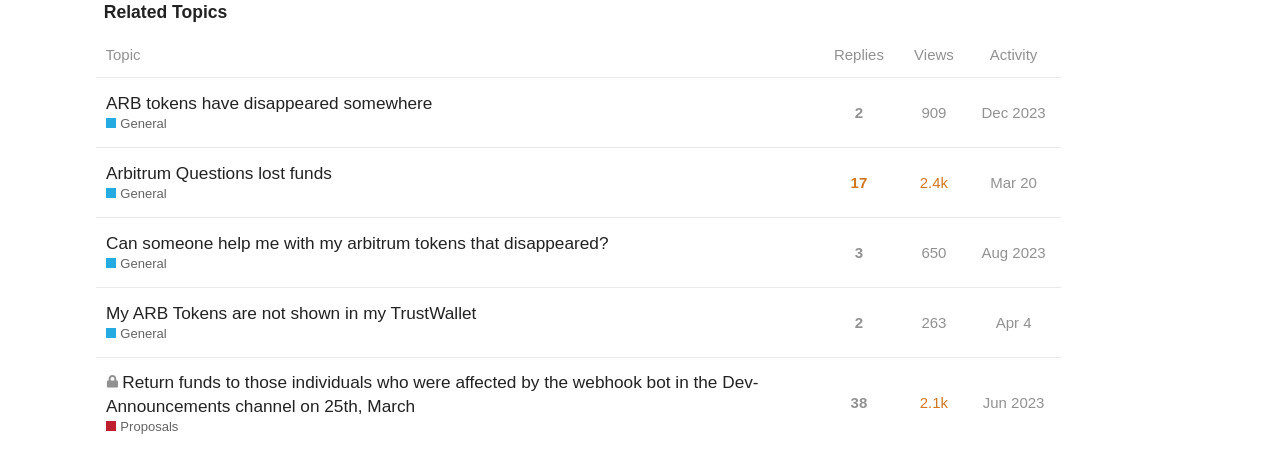Identify the bounding box coordinates of the area that should be clicked in order to complete the given instruction: "Subscribe to the newsletter". The bounding box coordinates should be four float numbers between 0 and 1, i.e., [left, top, right, bottom].

None